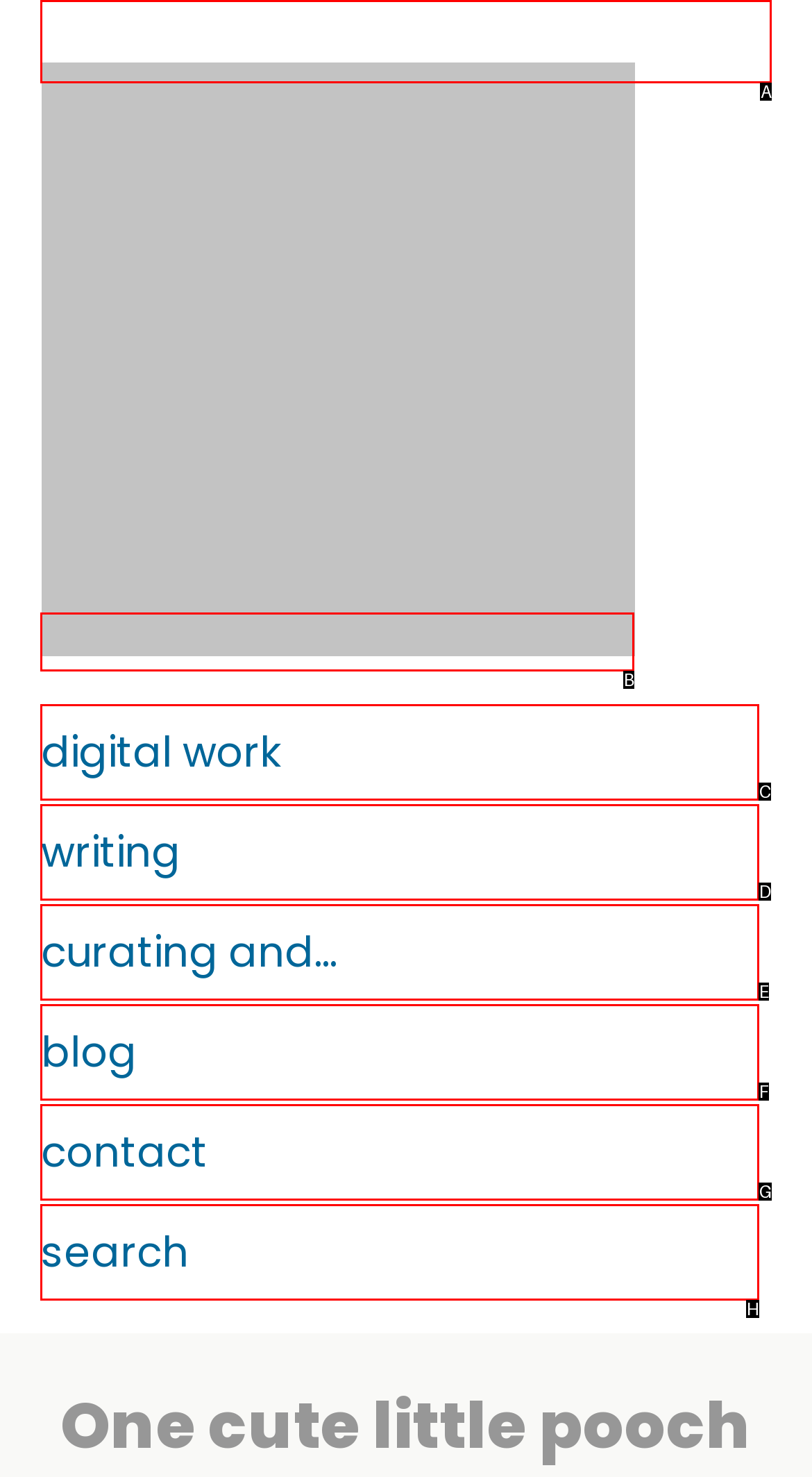Select the HTML element to finish the task: search for something Reply with the letter of the correct option.

A